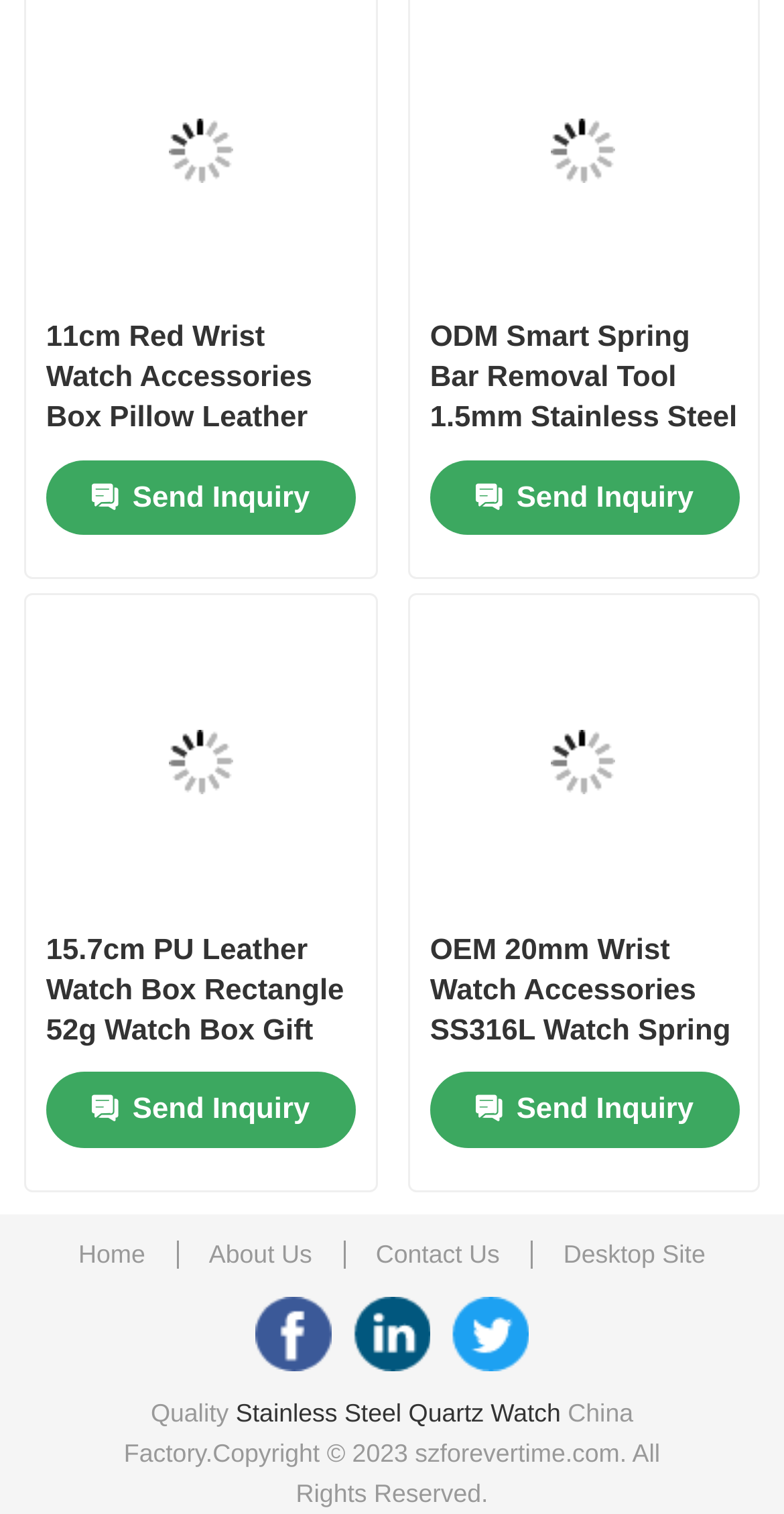Please reply to the following question with a single word or a short phrase:
How many products are displayed on the webpage?

6